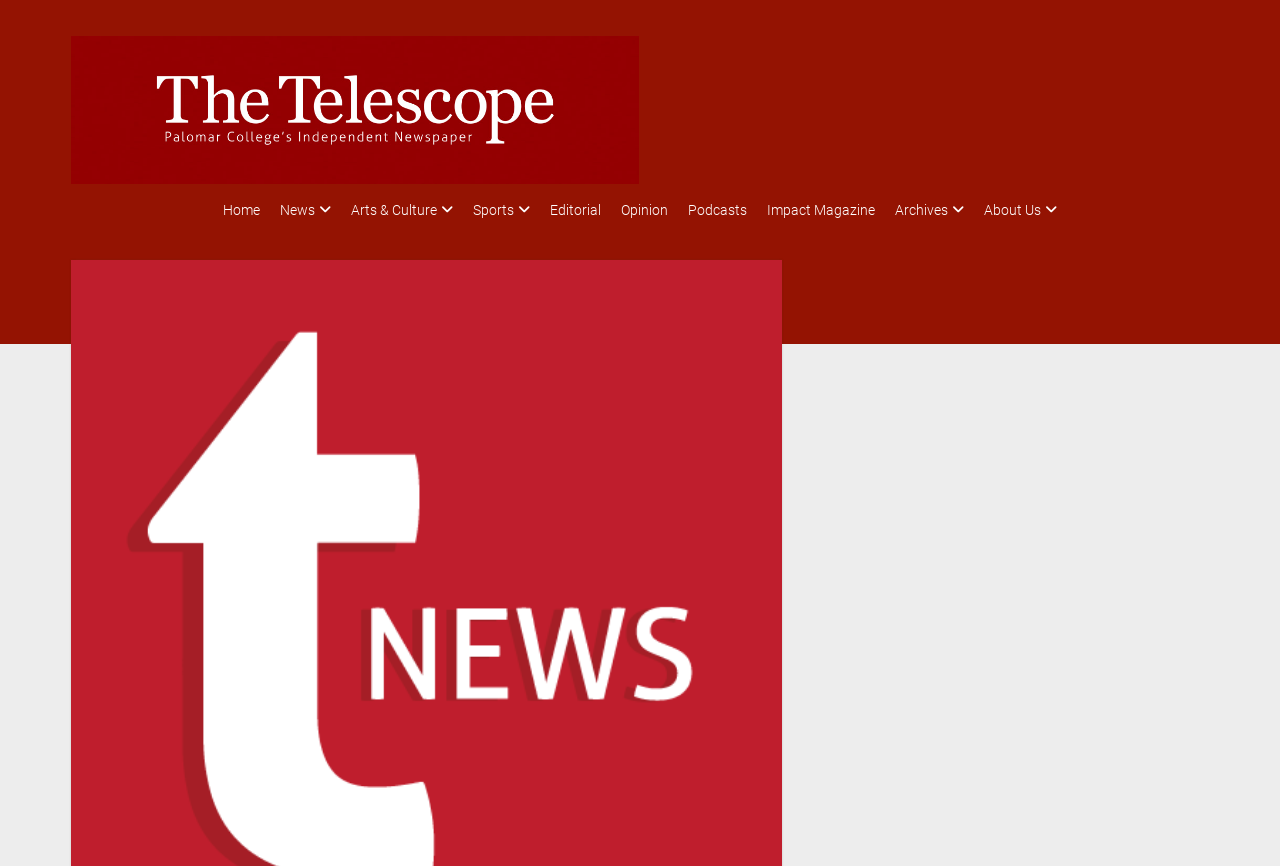Can you identify the bounding box coordinates of the clickable region needed to carry out this instruction: 'Read News'? The coordinates should be four float numbers within the range of 0 to 1, stated as [left, top, right, bottom].

[0.181, 0.228, 0.234, 0.258]